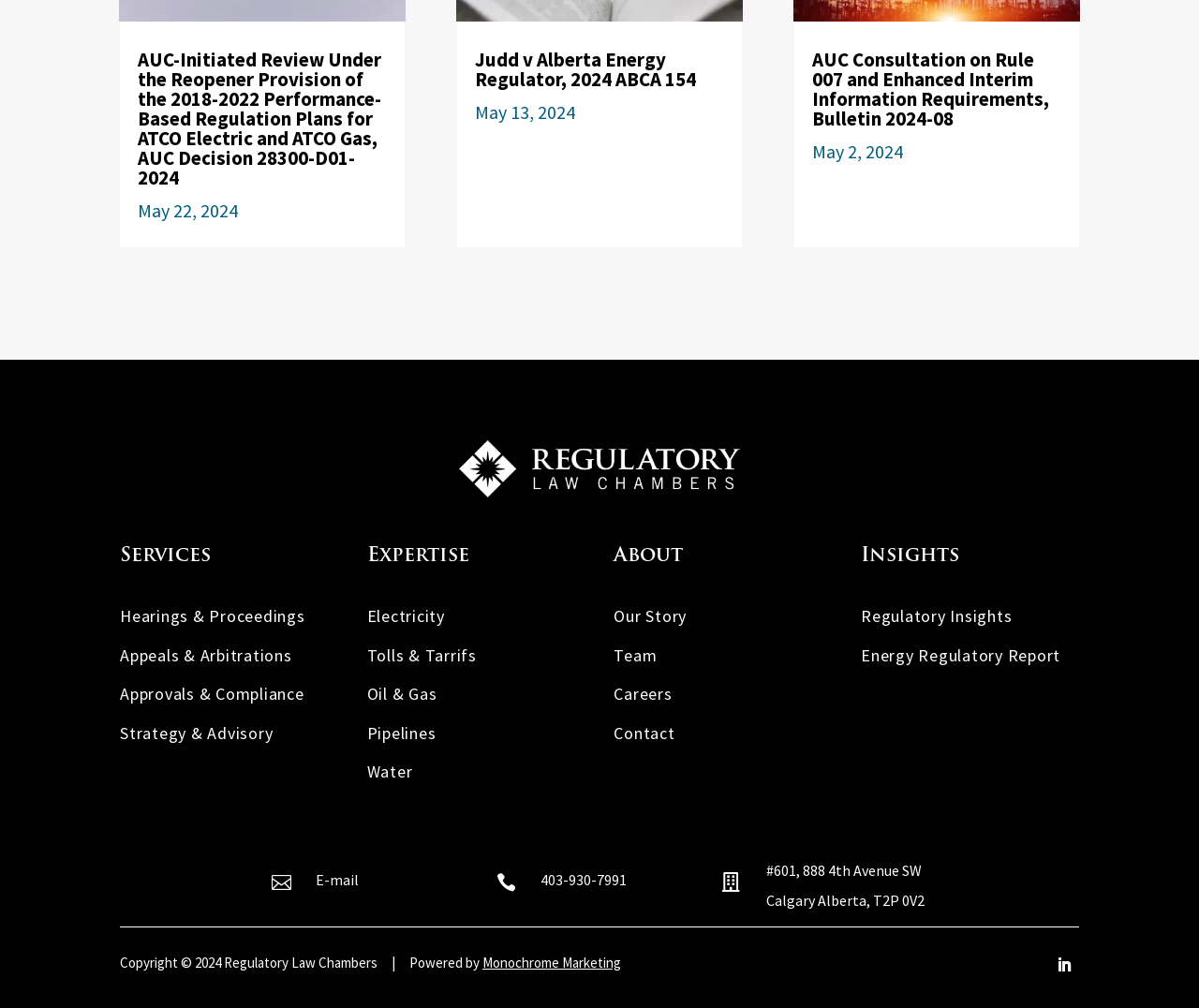What is the name of the law chambers?
Can you provide an in-depth and detailed response to the question?

I found the answer by looking at the logo in the top-right corner of the webpage, which says 'Regulatory Law Chambers logo'. This suggests that the law chambers being referred to is Regulatory Law Chambers.